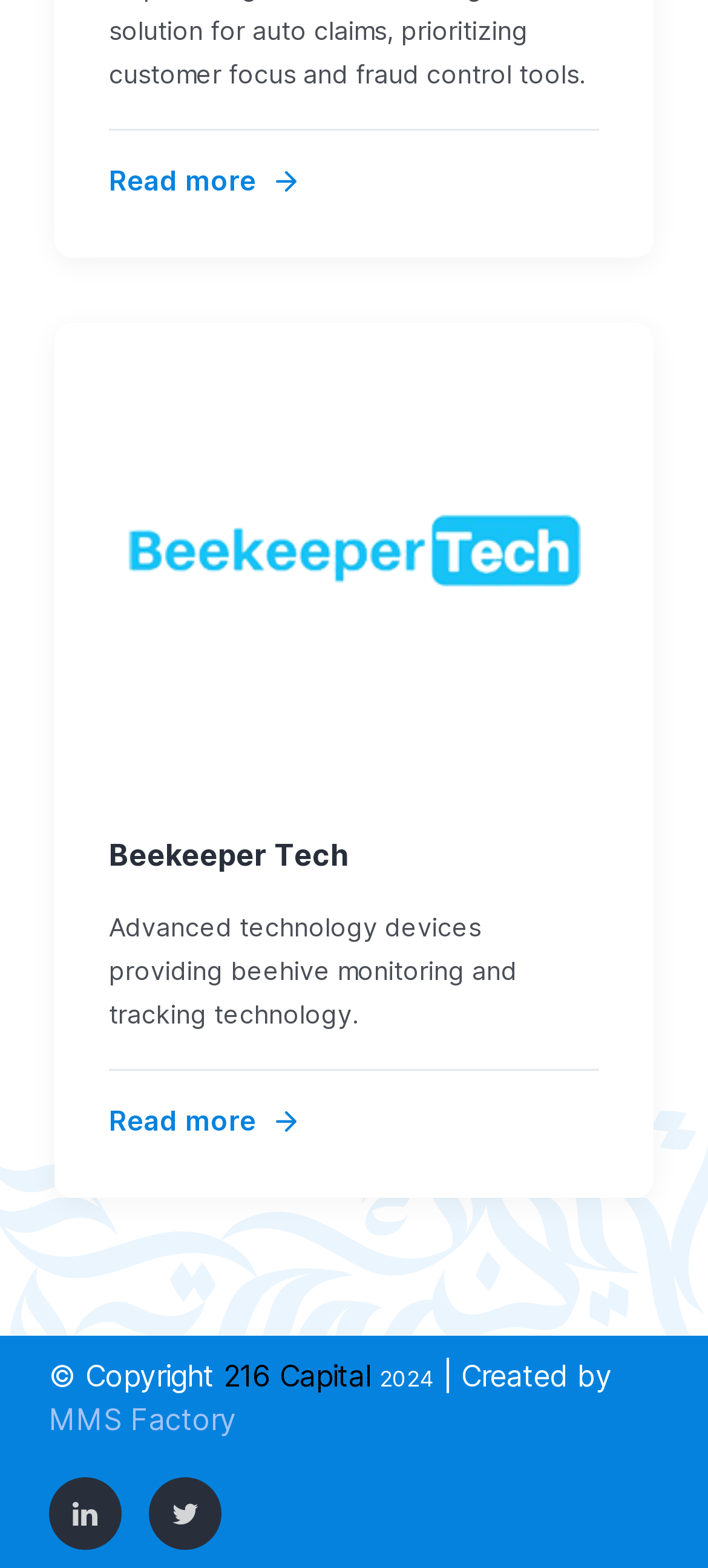How many social media links are there?
Answer briefly with a single word or phrase based on the image.

2